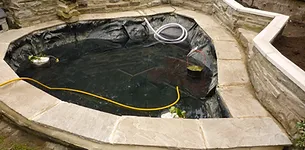Analyze the image and provide a detailed caption.

This image showcases a partially completed pond renovation, featuring a well-defined structure surrounded by a stone edge. The pond, lined with a black waterproof membrane, appears to be in the process of being filled or maintained, as indicated by the visible yellow hose and a white hose positioned around the pond's perimeter. Bright green vegetation can be seen peeking from the water, suggesting the presence of aquatic plants. The surrounding stonework is neatly finished, providing a classic look to the pond. This image represents a significant aspect of landscape gardening, emphasizing the transformation of outdoor spaces through bespoke water features, such as ponds.